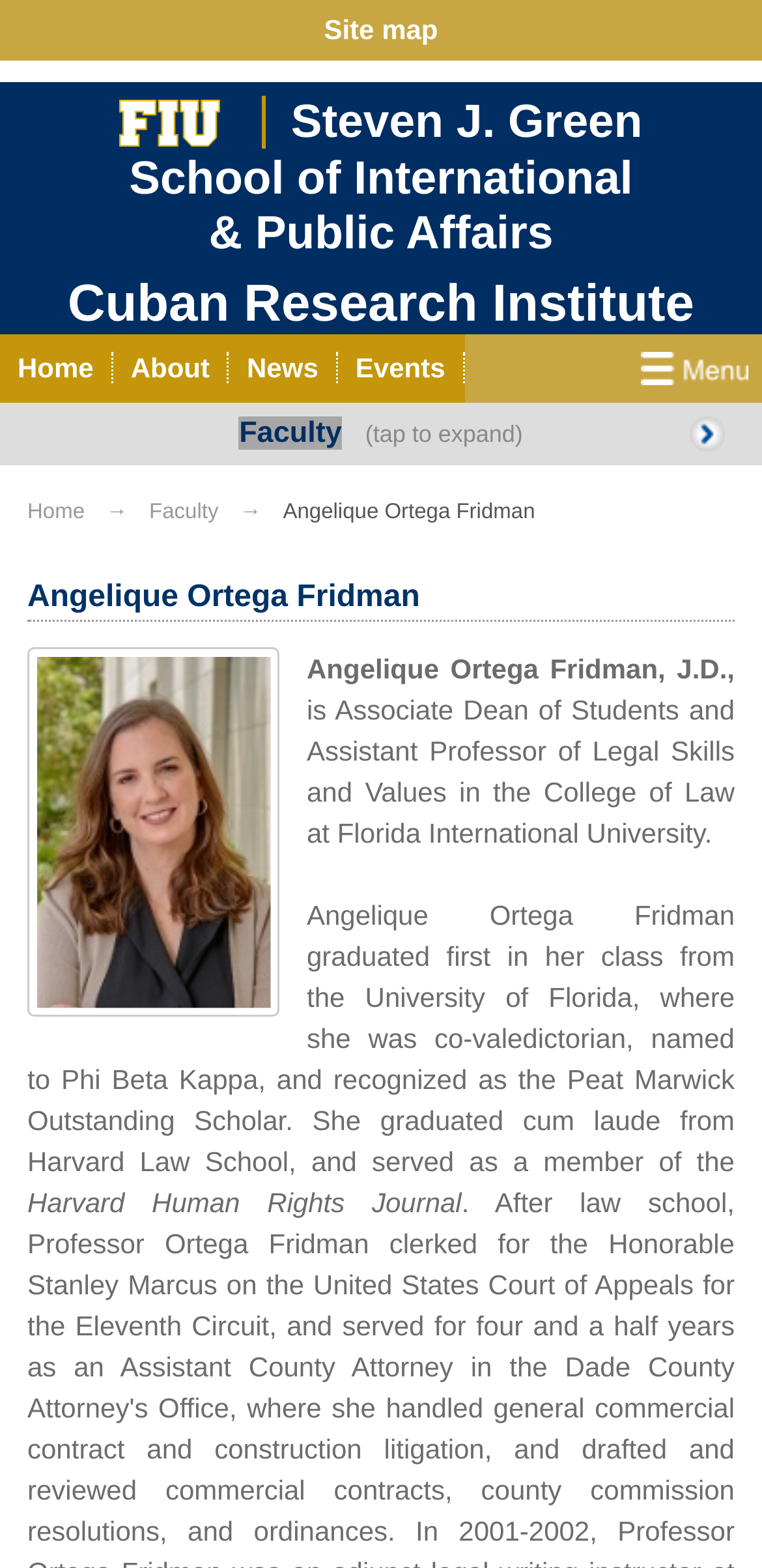Find the bounding box of the web element that fits this description: "Cuban America".

[0.304, 0.298, 0.615, 0.341]